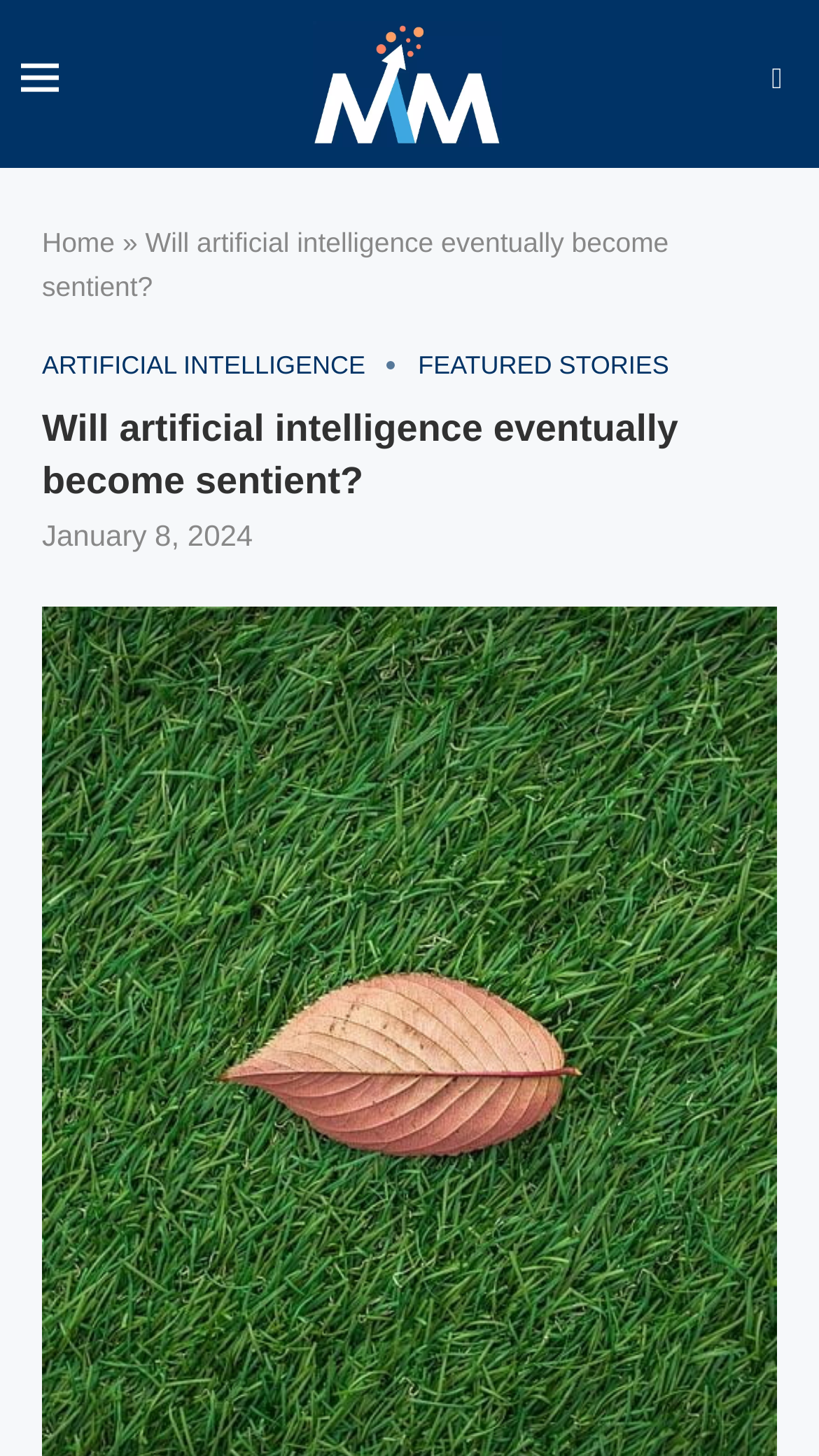What is the name of the website? Based on the screenshot, please respond with a single word or phrase.

Megatrend Monitor